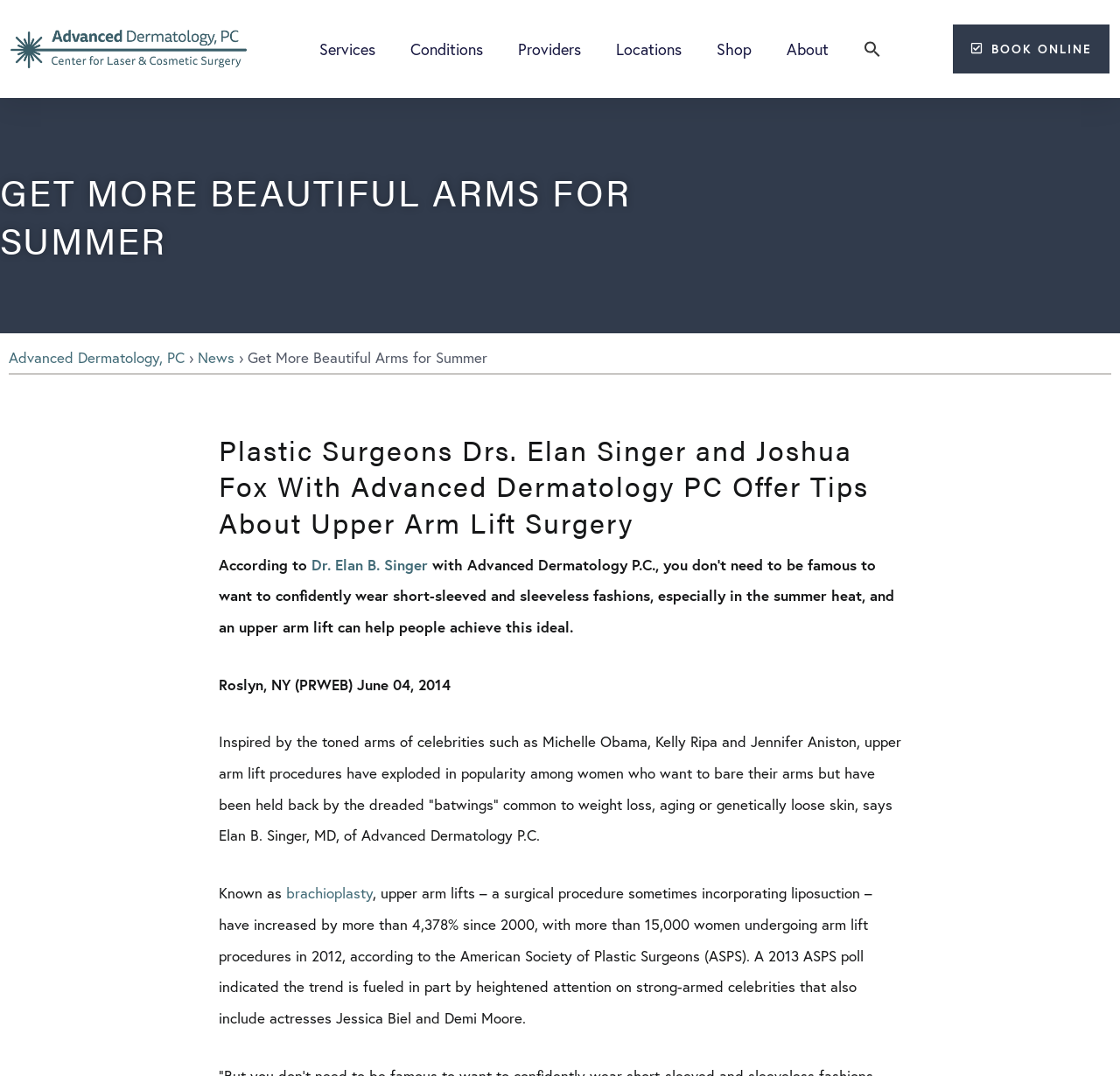Extract the main title from the webpage and generate its text.

GET MORE BEAUTIFUL ARMS FOR SUMMER